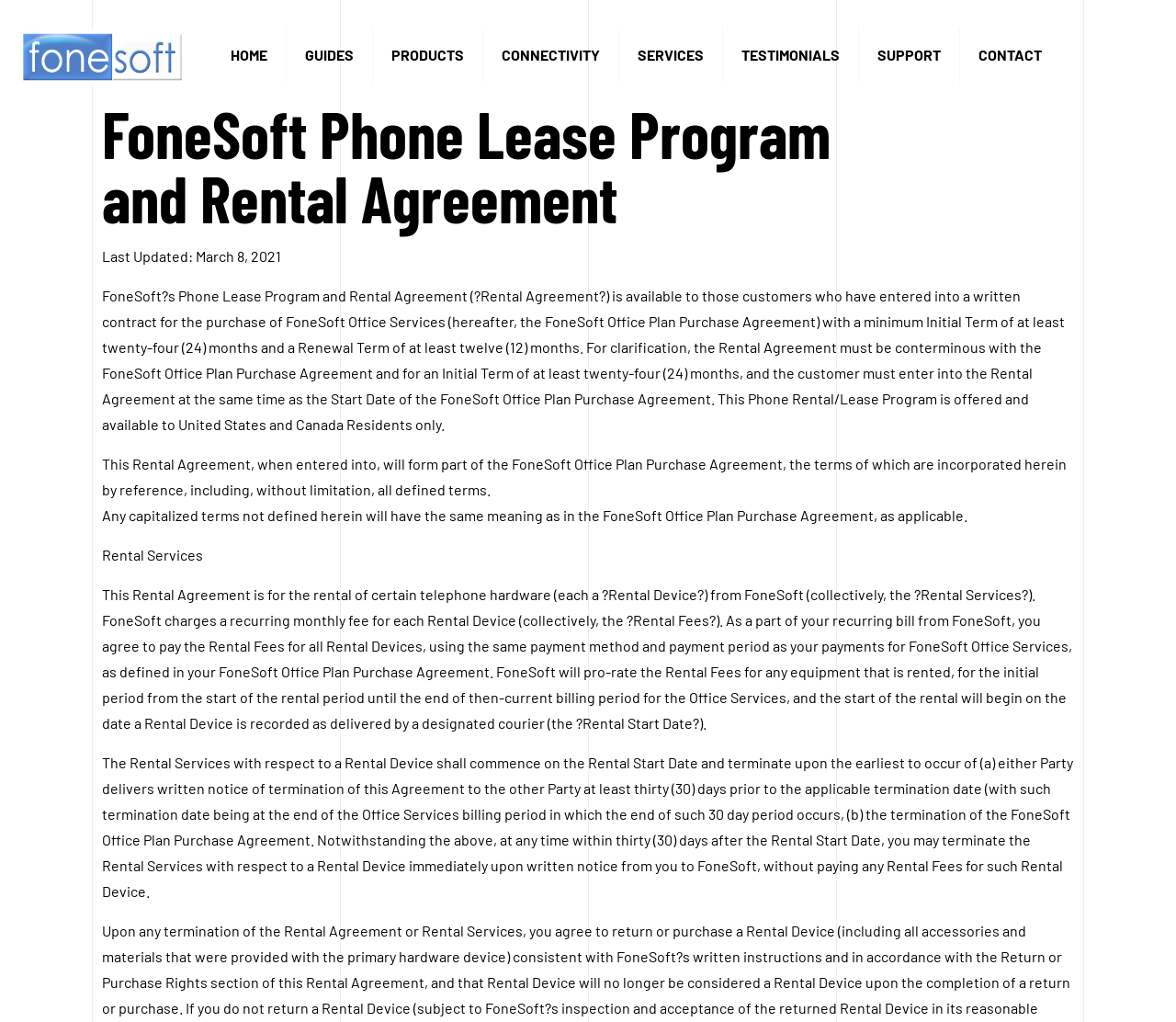Please identify the bounding box coordinates of the area I need to click to accomplish the following instruction: "Go to HOME page".

[0.18, 0.0, 0.243, 0.108]